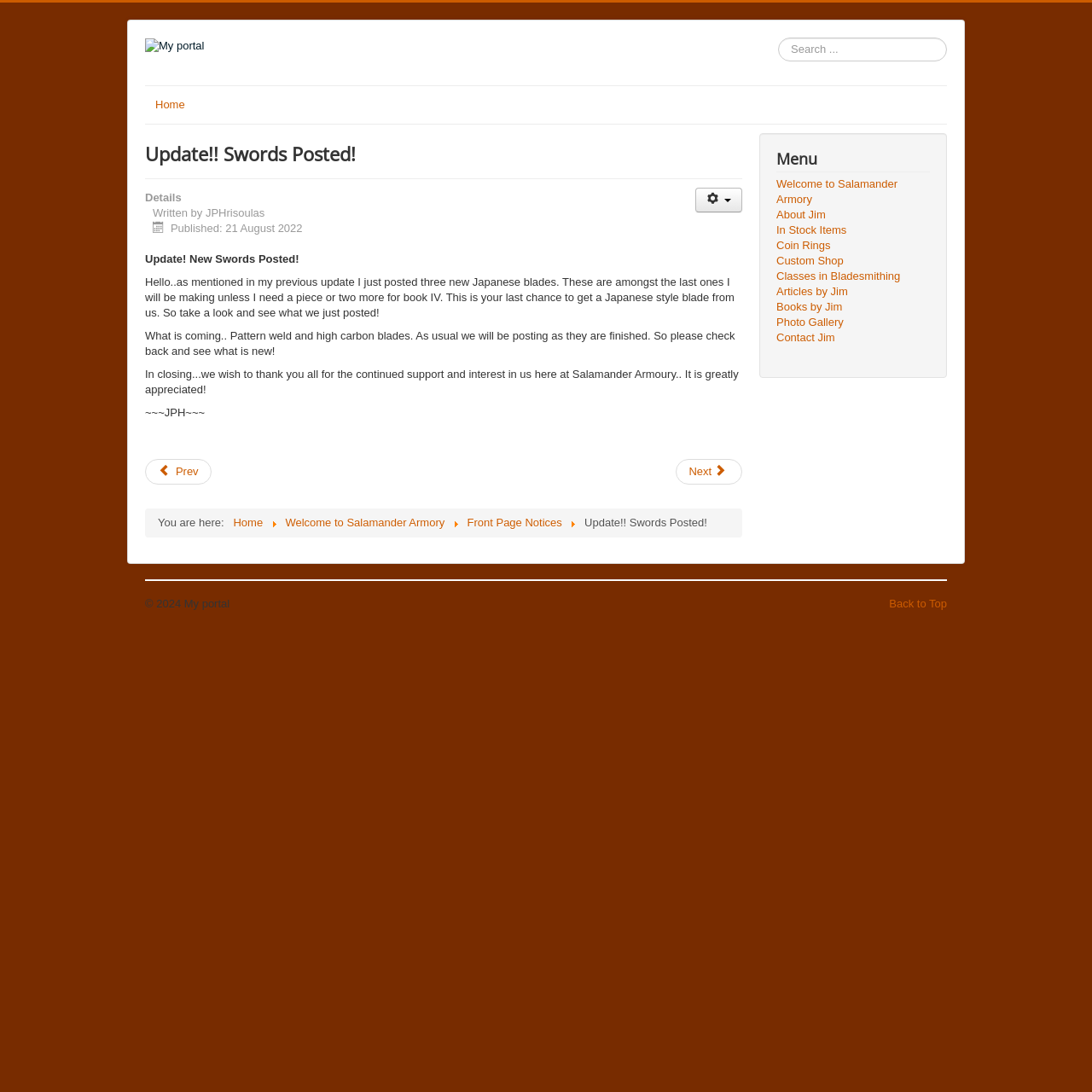Provide a thorough description of this webpage.

This webpage is about Salamander Armoury, a dynamic portal engine and content management system. At the top left, there is a link to "My portal" accompanied by an image. Next to it, there is a search bar with a placeholder text "Search...". On the top right, there is a link to "Home".

Below the search bar, there is a main content area that takes up most of the page. It starts with a heading "Update!! Swords Posted!" followed by a button "User tools" that has a popup menu. Underneath, there is a description list with three items: "Details", "Written by JPHrisoulas", and "Published: 21 August 2022".

The main content area continues with a series of paragraphs. The first paragraph announces the posting of new Japanese blades and encourages readers to take a look. The second paragraph mentions upcoming pattern weld and high carbon blades. The third paragraph expresses gratitude to readers for their continued support. The fourth paragraph is a signature from JPH.

Below the paragraphs, there are links to previous and next articles. Underneath, there is a navigation section with breadcrumbs, showing the current location as "Update!! Swords Posted!" within the site hierarchy.

On the right side of the page, there is a menu section with a heading "Menu". It contains links to various pages, including "Welcome to Salamander Armory", "About Jim", "In Stock Items", and others.

At the bottom of the page, there is a separator line, a link to "Back to Top", and a copyright notice "© 2024 My portal".